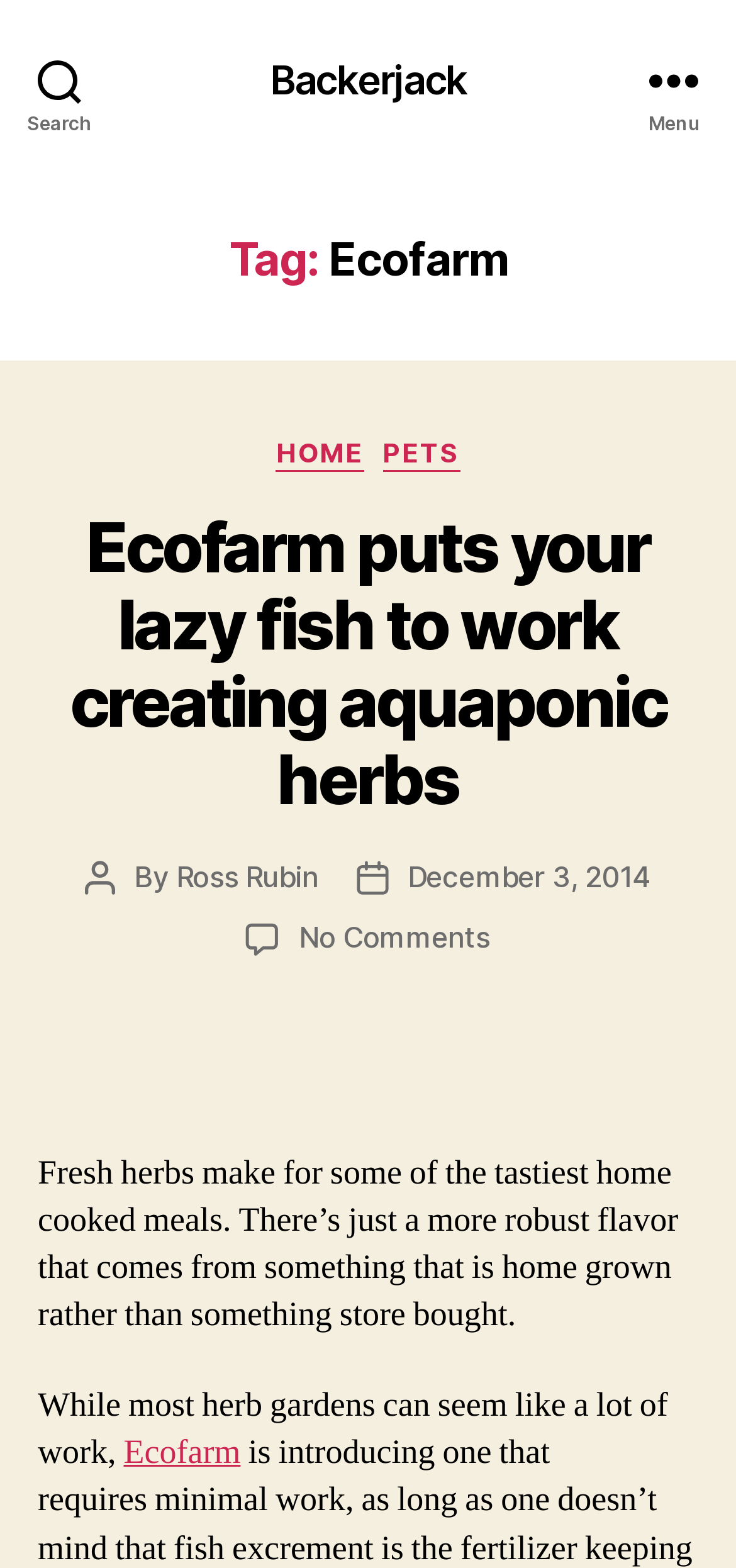Give a one-word or one-phrase response to the question: 
What is the name of the system that creates aquaponic herbs?

Ecofarm